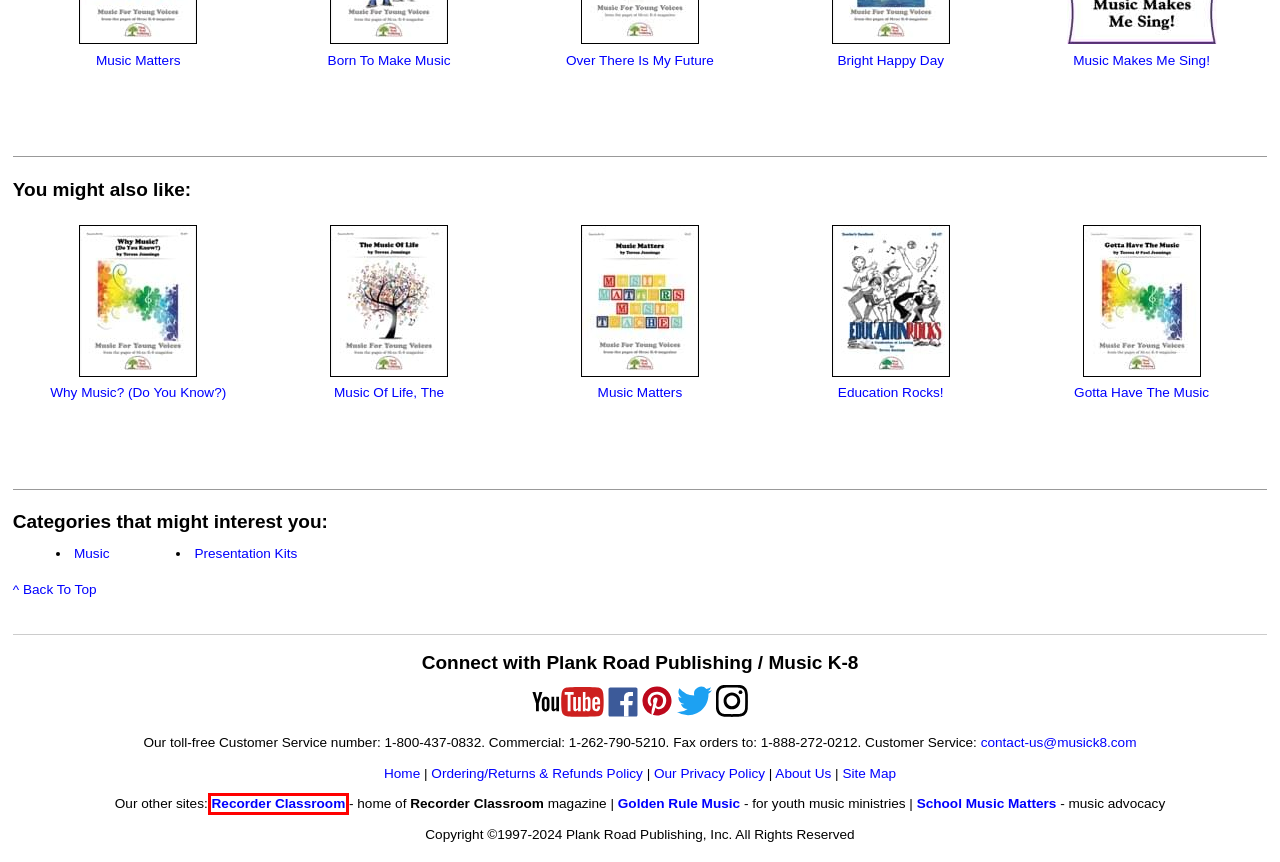You are presented with a screenshot of a webpage with a red bounding box. Select the webpage description that most closely matches the new webpage after clicking the element inside the red bounding box. The options are:
A. Recorder Classroom
B. Golden Rule Music: Your Sacred Music Resource
C. Plank Road Publishing: About Us
D. Privacy Statement
E. School Music Matters Store
F. Help / Frequently Asked Questions For MusicK8.com
G. Plank Road Publishing's MusicK8.com Site Map
H. Product Detail: Music Of Life, The

A